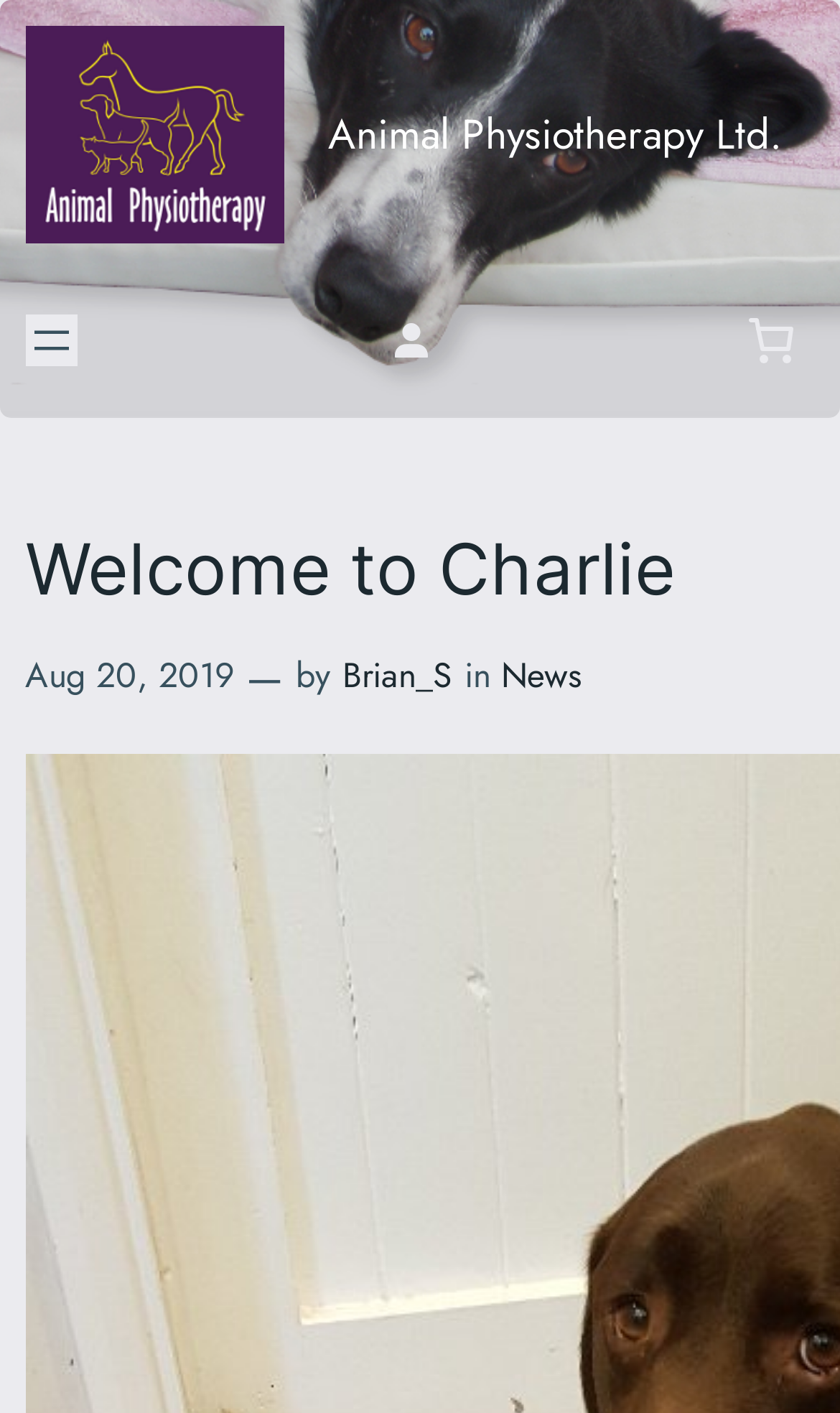What is the main heading of this webpage? Please extract and provide it.

Animal Physiotherapy Ltd.